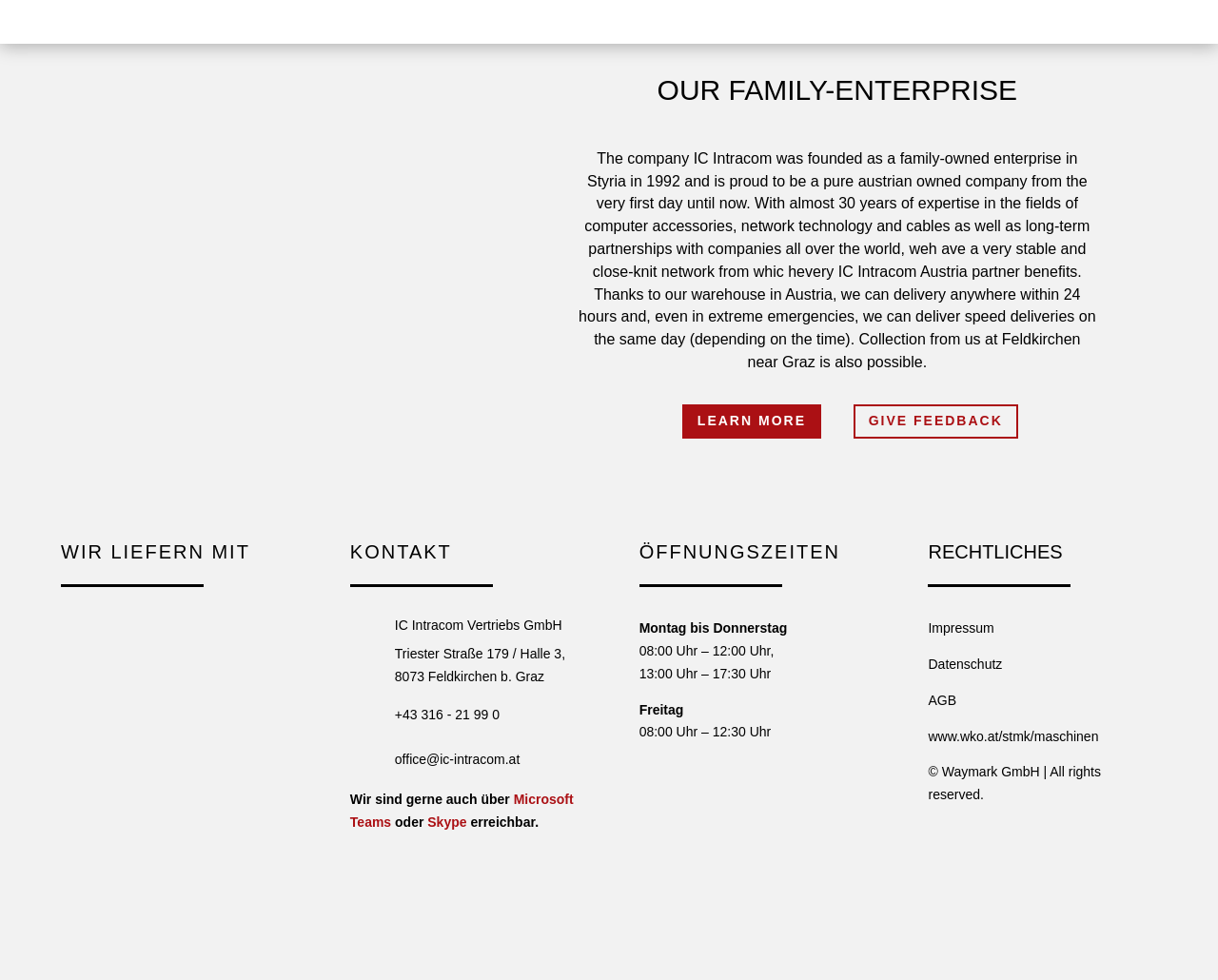Please identify the bounding box coordinates of the element I need to click to follow this instruction: "Contact IC Intracom Vertriebs GmbH".

[0.287, 0.63, 0.312, 0.669]